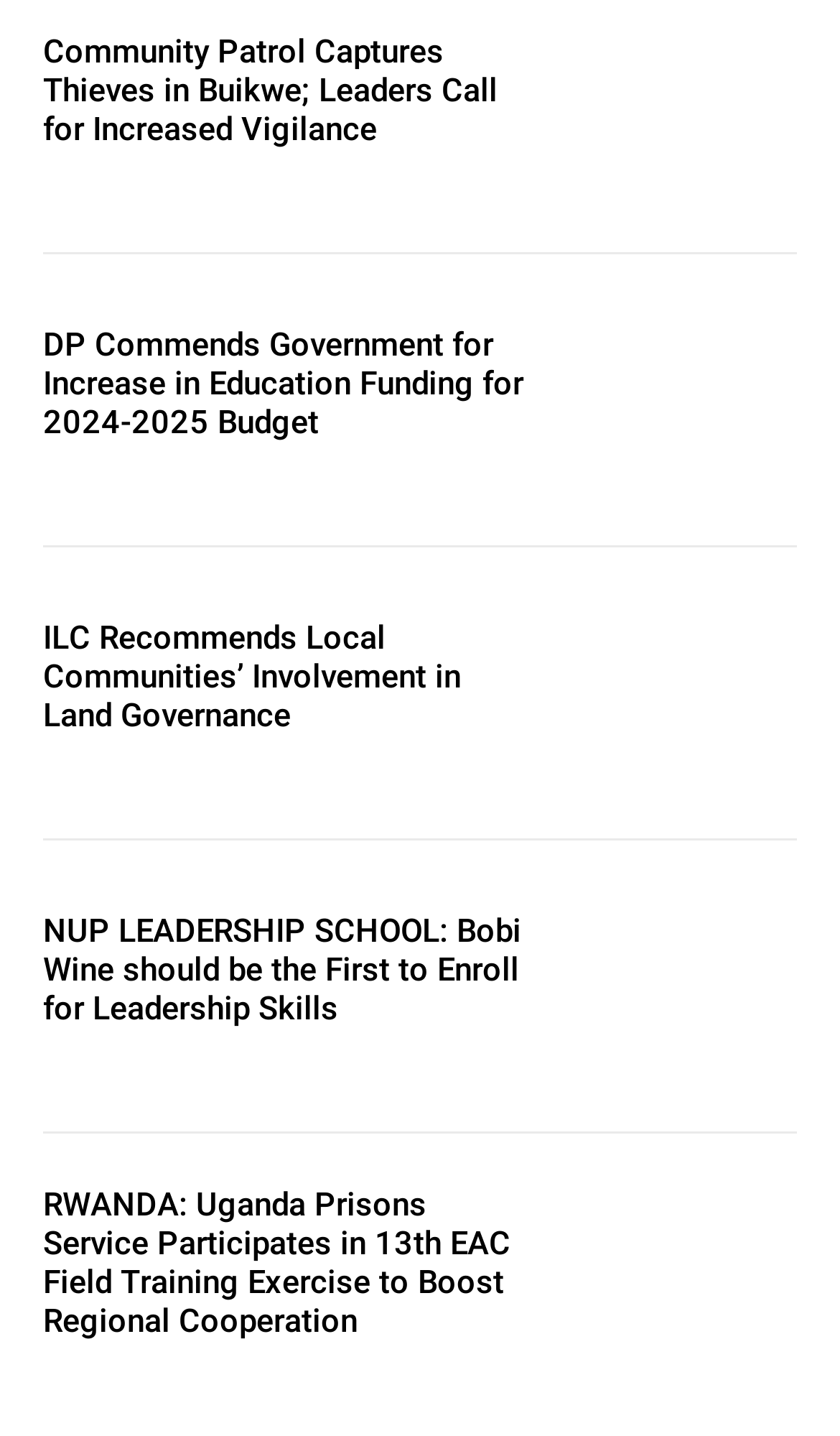How many articles are listed under 'National News'?
Answer with a single word or phrase by referring to the visual content.

1